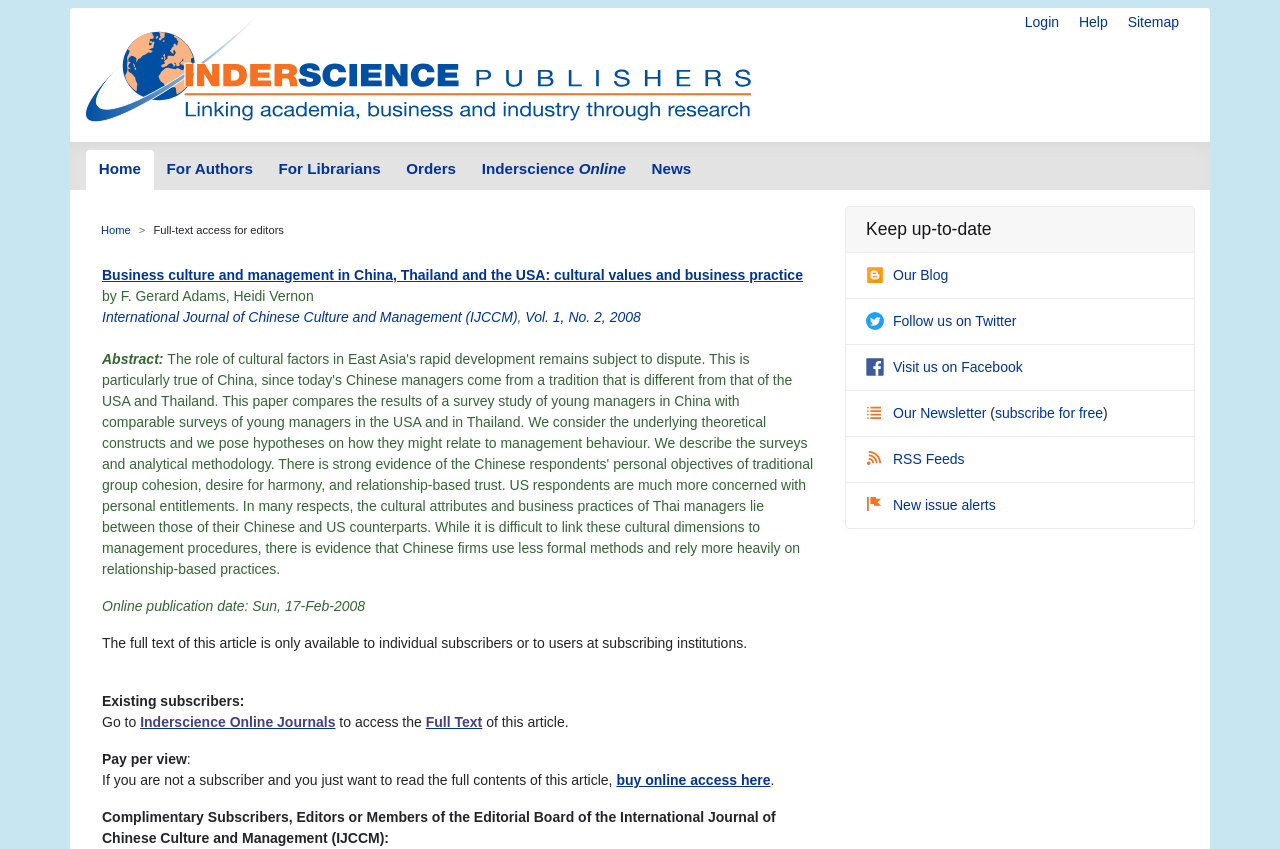Please answer the following query using a single word or phrase: 
What is the name of the journal?

International Journal of Chinese Culture and Management